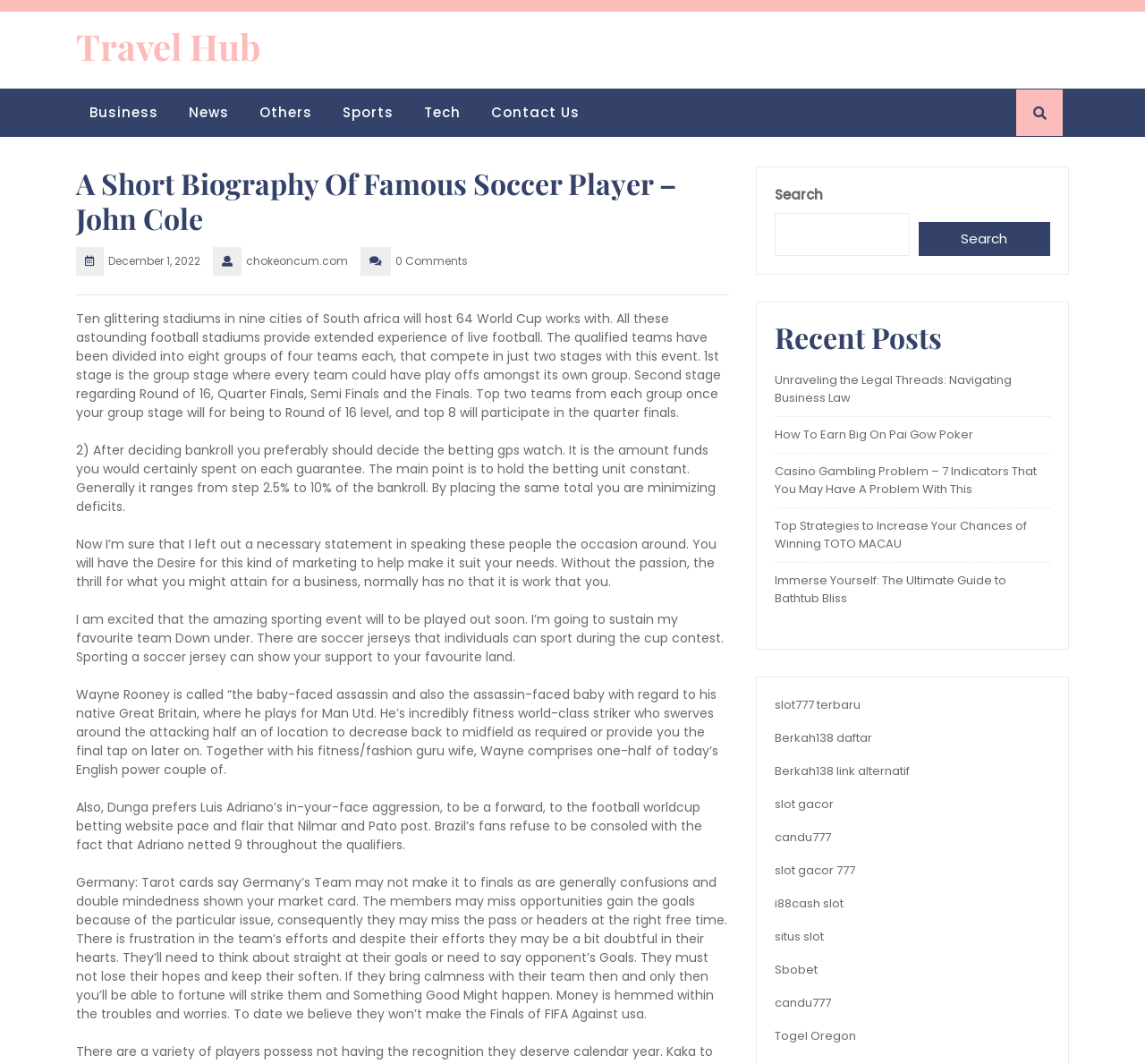Detail the webpage's structure and highlights in your description.

This webpage is about a travel hub, specifically focused on a biography of a famous soccer player, John Cole. At the top, there is a navigation menu with links to different categories such as Business, News, Sports, and Tech. Below the navigation menu, there is a heading that reads "A Short Biography Of Famous Soccer Player – John Cole" followed by a series of paragraphs discussing the World Cup, soccer stadiums, and soccer players like Wayne Rooney.

On the right side of the page, there is a search bar with a button to initiate a search. Below the search bar, there is a section titled "Recent Posts" with links to various articles on different topics such as business law, casino gambling, and bathtub bliss.

The webpage also features several links to external websites, including online casinos and sports betting platforms, scattered throughout the page. There are a total of 11 links to these external websites, with some of them appearing multiple times.

In terms of layout, the webpage has a clear structure with headings and paragraphs organized in a logical manner. The navigation menu and search bar are prominently displayed at the top, making it easy for users to find what they are looking for. The use of whitespace and font sizes helps to create a clear hierarchy of information on the page.